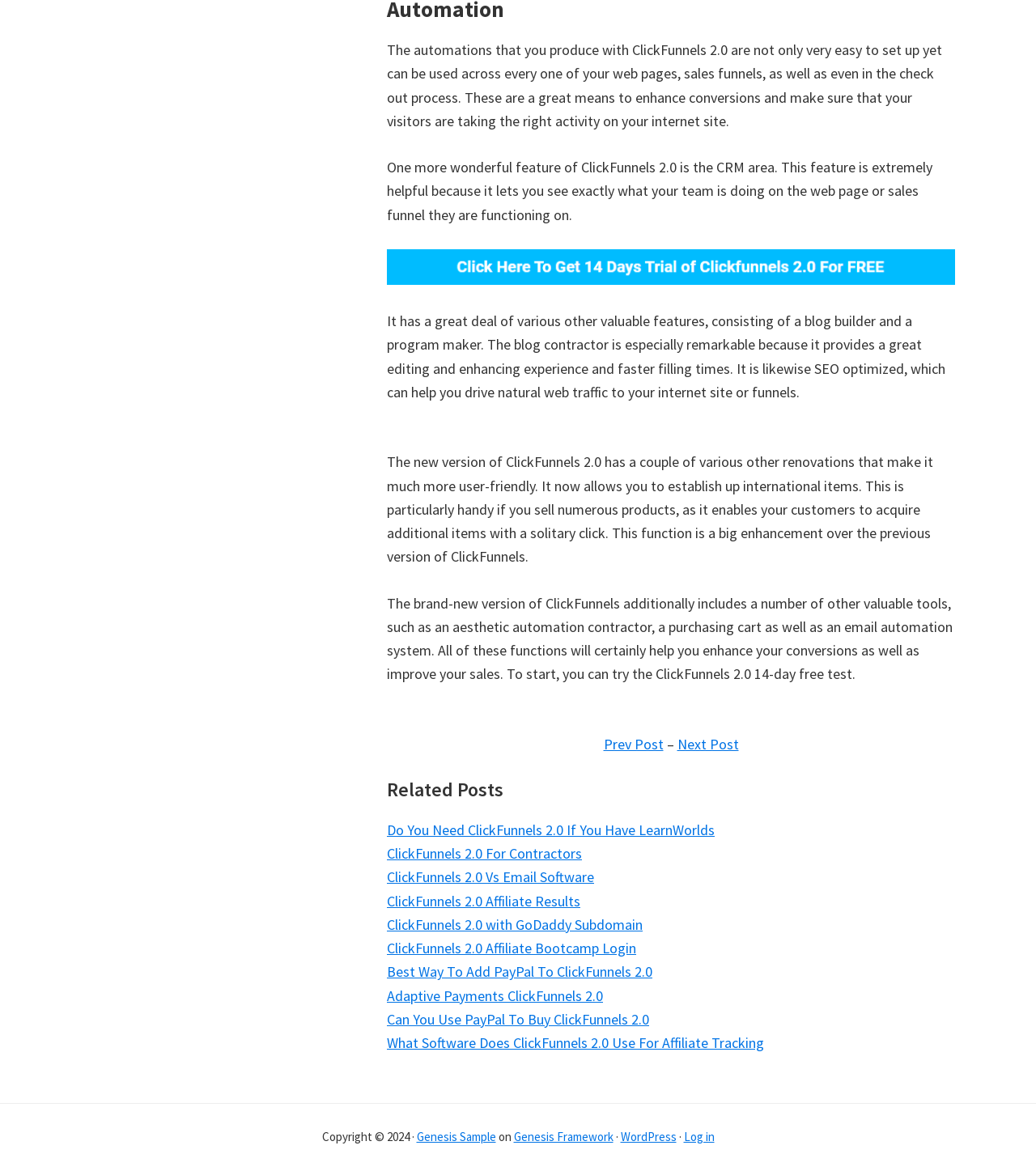Provide the bounding box coordinates for the UI element described in this sentence: "WordPress". The coordinates should be four float values between 0 and 1, i.e., [left, top, right, bottom].

[0.599, 0.964, 0.653, 0.977]